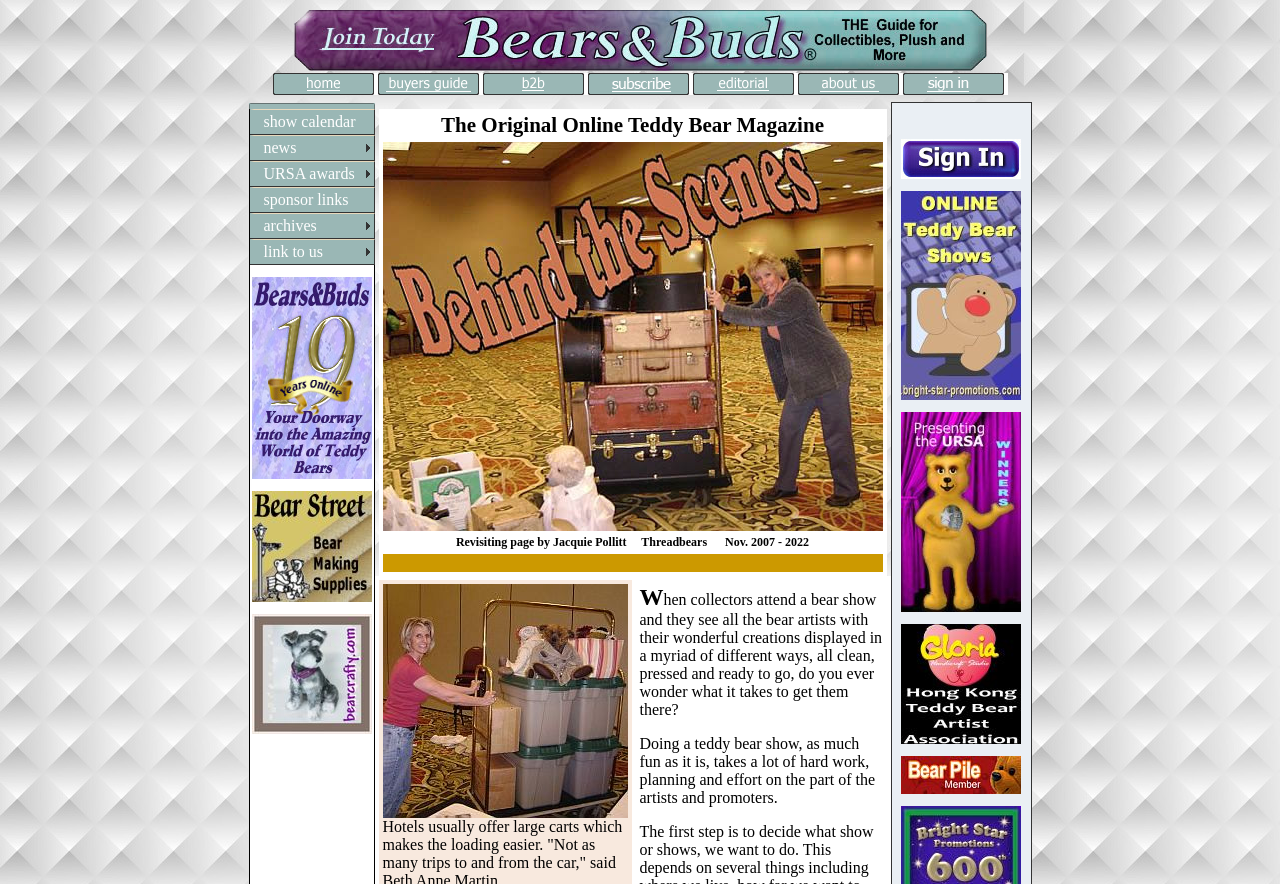Utilize the information from the image to answer the question in detail:
What is the name of the featured artist?

The webpage mentions 'Revisiting page by Jacquie Pollitt' in one of its sections, indicating that Jacquie Pollitt is the featured artist.